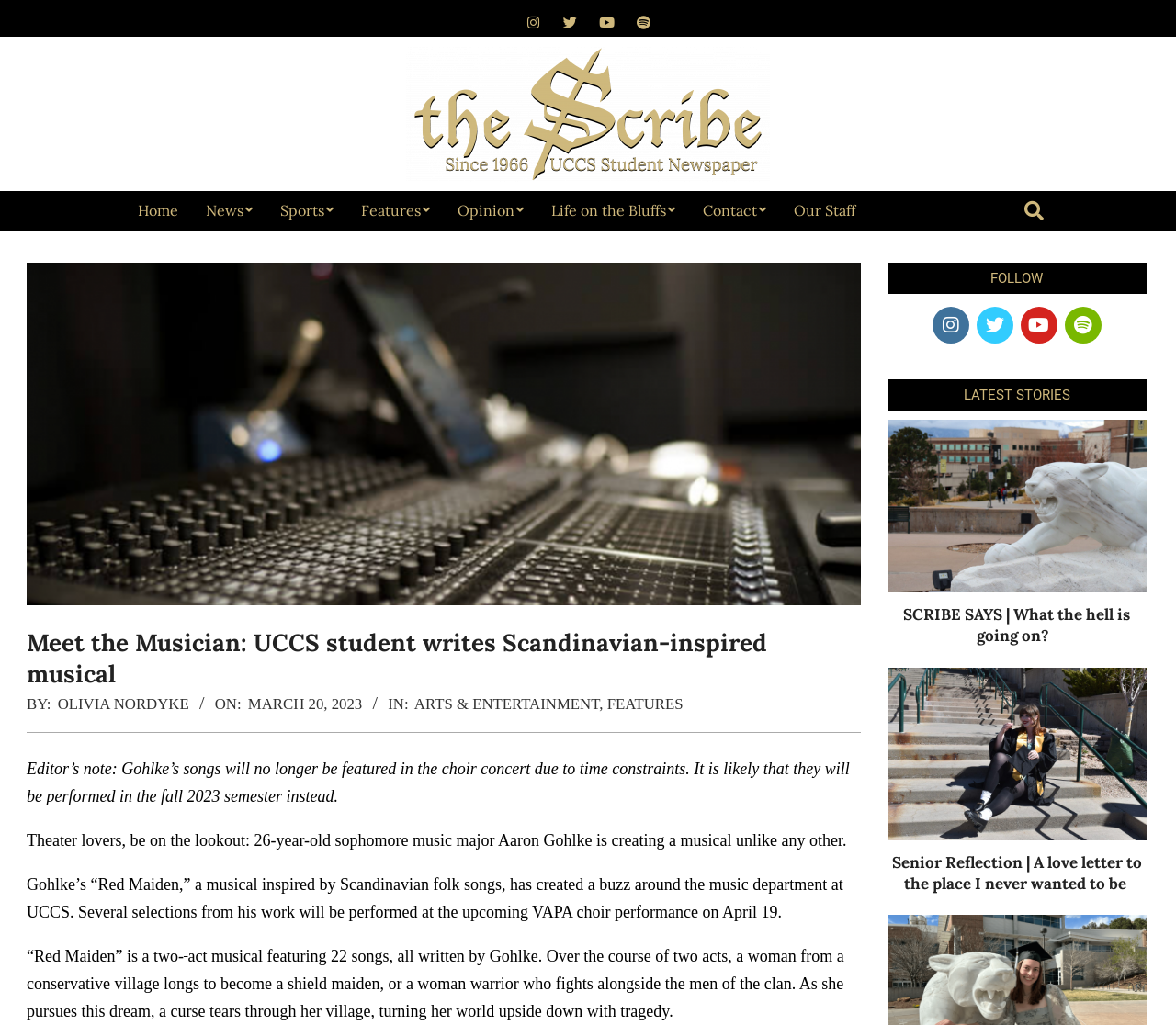Generate a thorough description of the webpage.

This webpage is an article from "The Scribe" featuring a story about a UCCS student, Aaron Gohlke, who has written a Scandinavian-inspired musical. At the top of the page, there is a navigation menu with links to "Home", "News", "Sports", "Features", "Opinion", "Life on the Bluffs", "Contact", and "Our Staff". On the top right, there is a search bar with a placeholder text "Type Search Term …".

Below the navigation menu, there is a heading "Meet the Musician: UCCS student writes Scandinavian-inspired musical" followed by the author's name, "OLIVIA NORDYKE", and the publication date, "Monday, March 20, 2023, 8:48 pm". The article is categorized under "ARTS & ENTERTAINMENT" and "FEATURES".

The main content of the article is divided into several paragraphs, starting with an editor's note about Gohlke's songs being removed from the choir concert due to time constraints. The article then introduces Gohlke's musical, "Red Maiden", which is inspired by Scandinavian folk songs and tells the story of a woman who wants to become a shield maiden.

On the right side of the page, there are several sections, including "FOLLOW" with social media links, "LATEST STORIES" with links to other articles, and a section featuring a heading "SCRIBE SAYS | What the hell is going on? " with a link to another article.